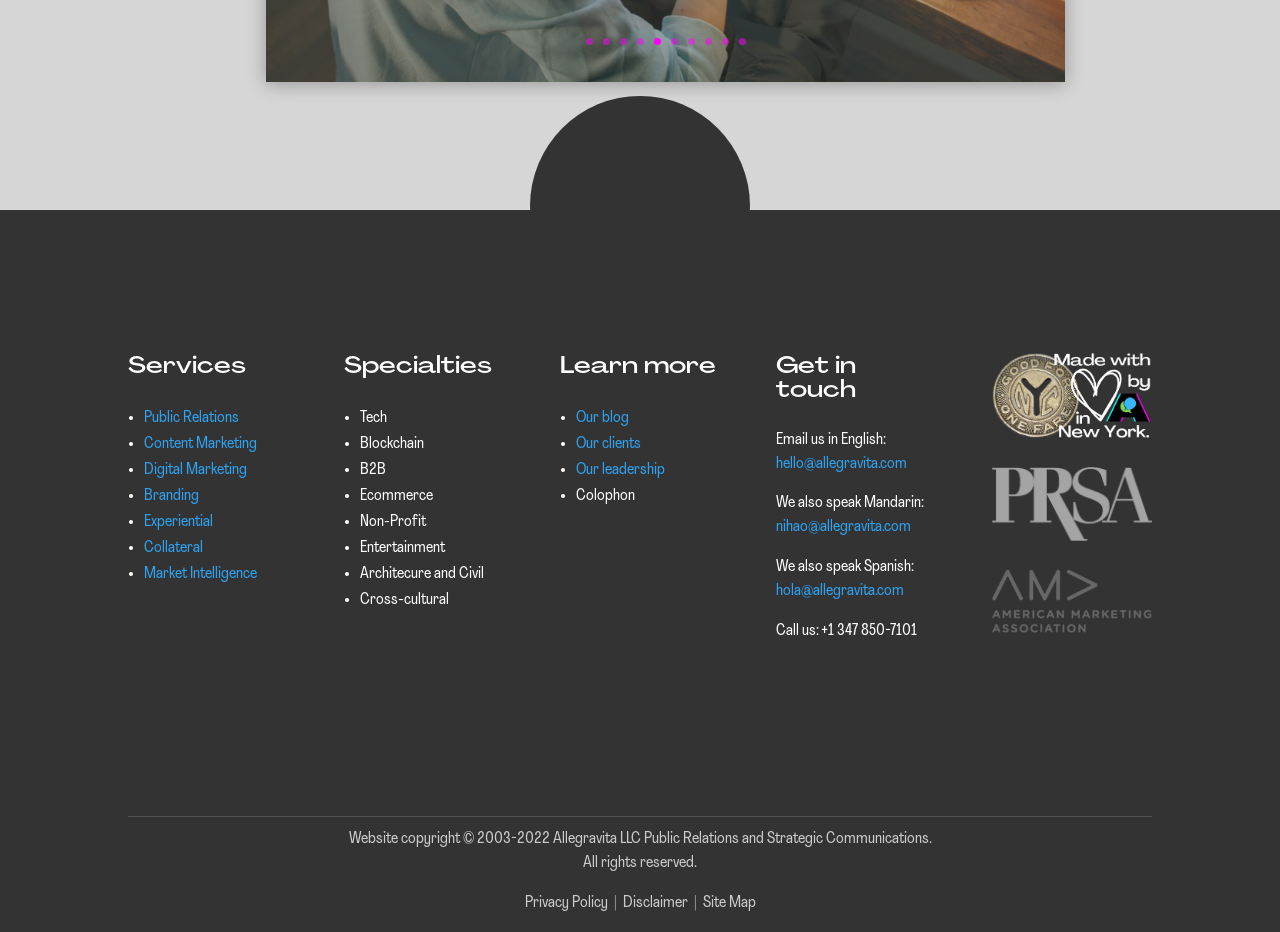What year was the website copyright established?
Offer a detailed and exhaustive answer to the question.

I found the copyright information at the bottom of the page, which states 'Website copyright © 2003-2022 Allegravita LLC Public Relations and Strategic Communications', indicating that the website copyright was established in 2003.